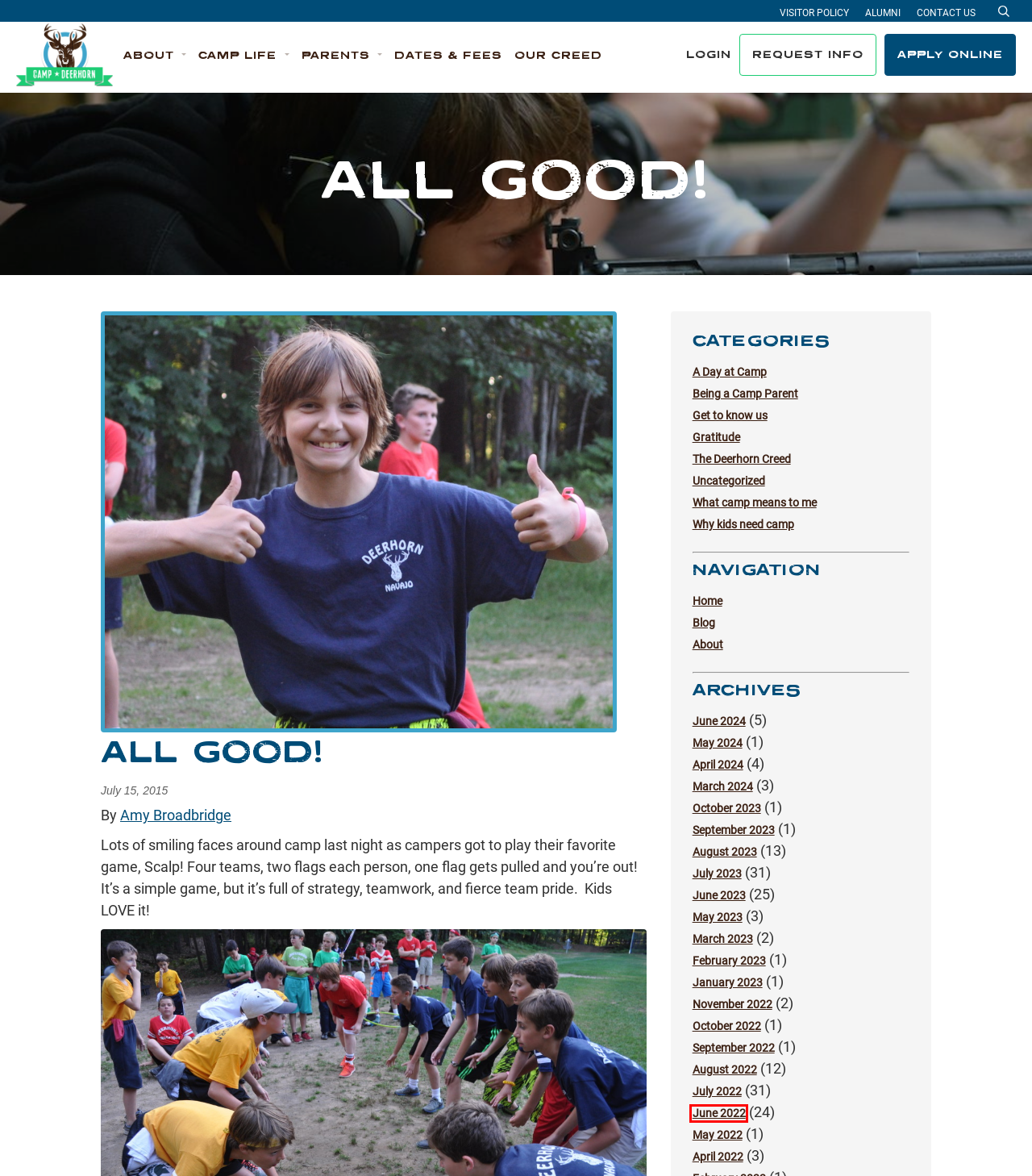Analyze the given webpage screenshot and identify the UI element within the red bounding box. Select the webpage description that best matches what you expect the new webpage to look like after clicking the element. Here are the candidates:
A. April 2022 - Deerhorn
B. Visitors - Deerhorn
C. August 2023 - Deerhorn
D. Alumni - Deerhorn
E. Being a Camp Parent Archives - Deerhorn
F. September 2023 - Deerhorn
G. June 2022 - Deerhorn
H. March 2024 - Deerhorn

G